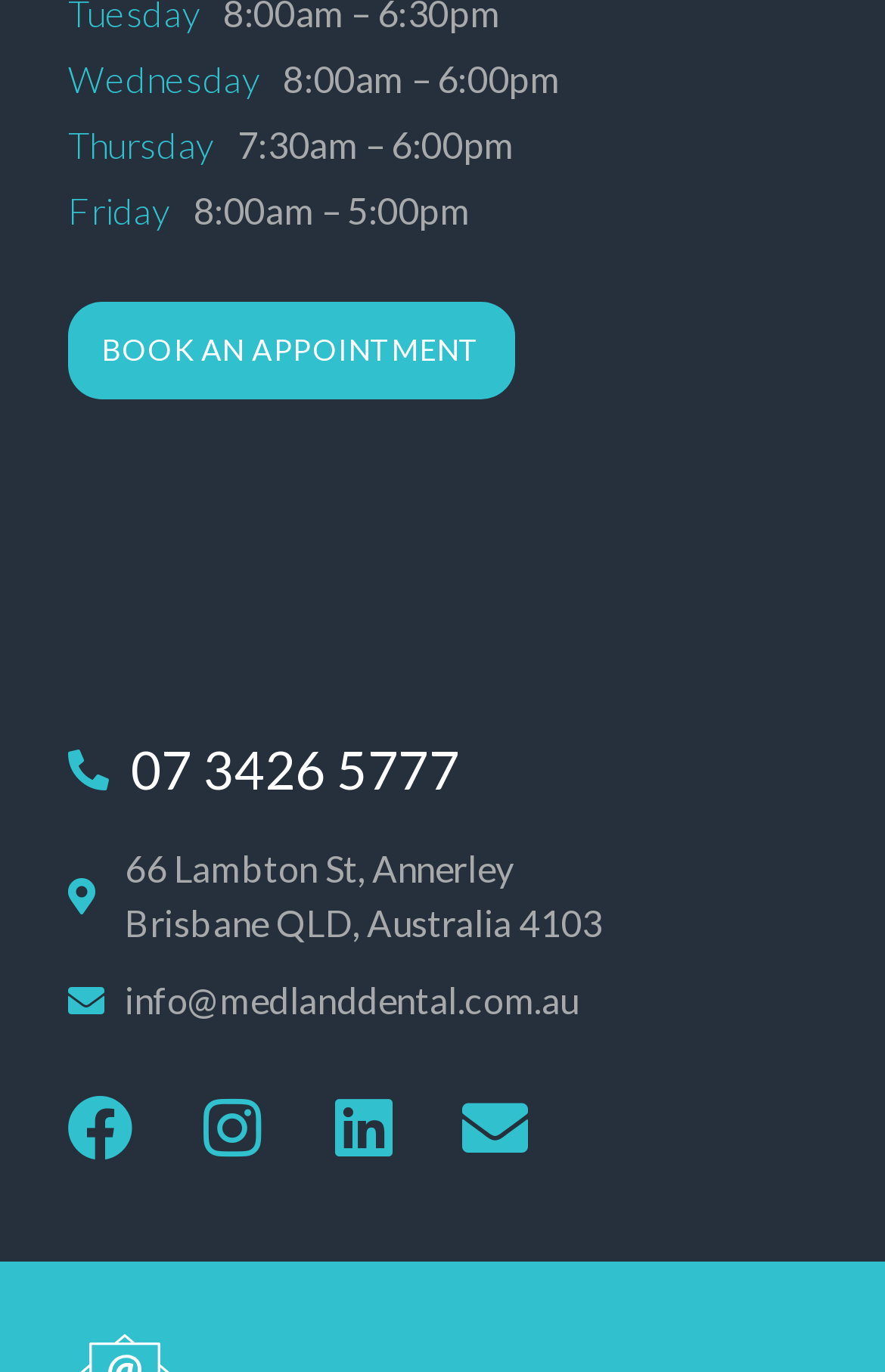Please find the bounding box coordinates of the section that needs to be clicked to achieve this instruction: "Visit Medland Dental website".

[0.077, 0.398, 0.846, 0.507]